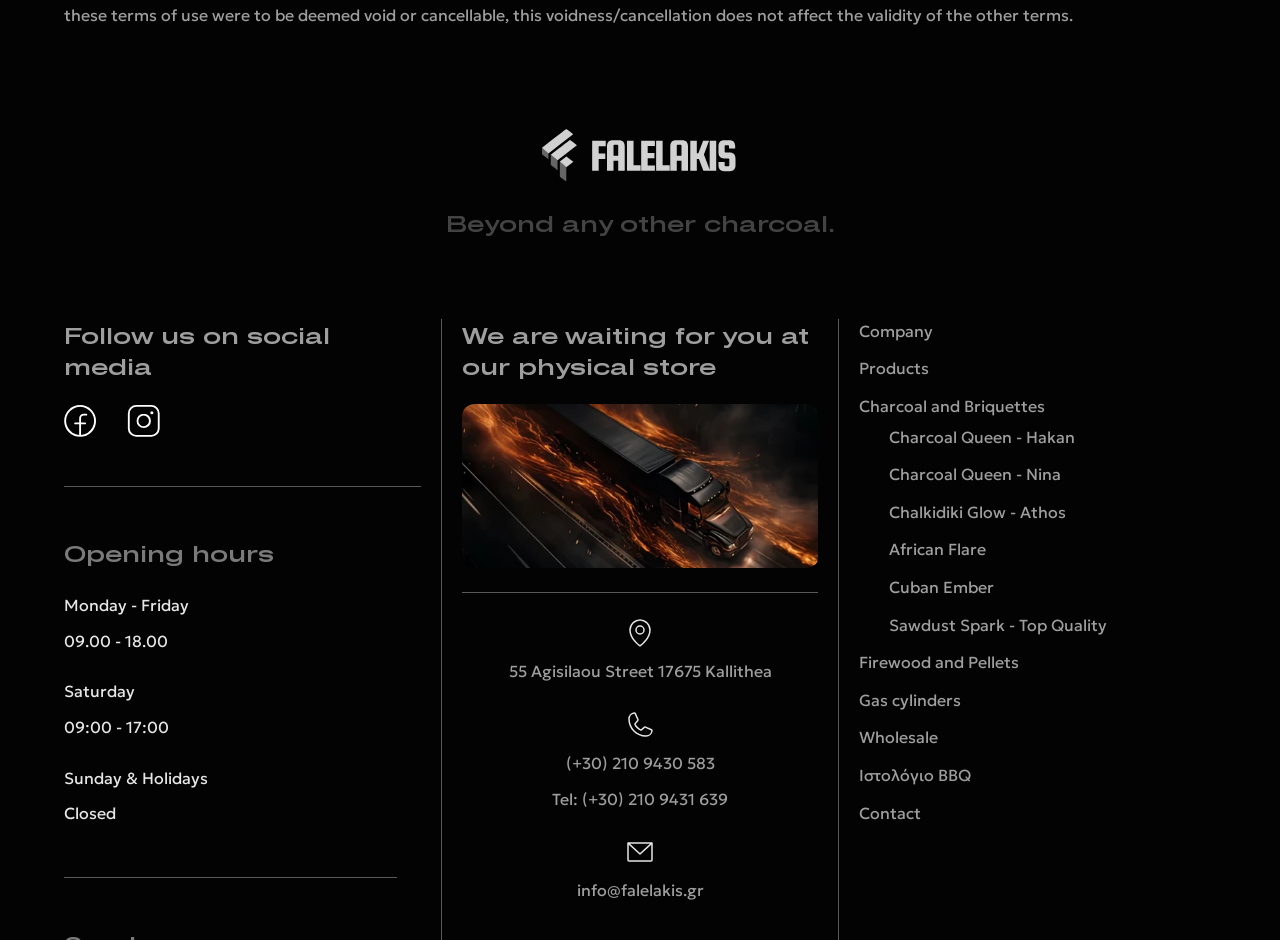Consider the image and give a detailed and elaborate answer to the question: 
What is the phone number of the store?

I found the phone number of the store by looking at the link element with the text '(+30) 210 9430 583' which is located below the heading 'We are waiting for you at our physical store'.